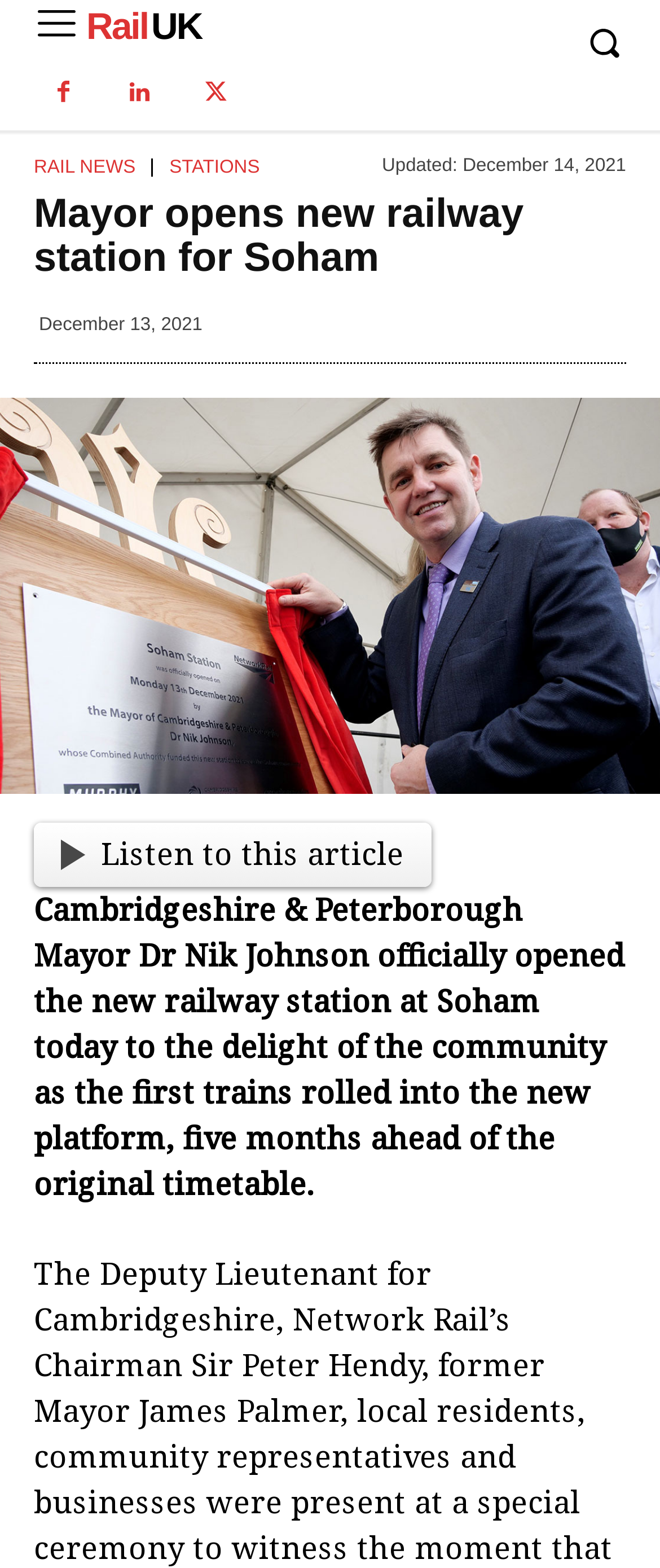What is the purpose of the icon with the text 'Listen to this article'?
Can you provide a detailed and comprehensive answer to the question?

I found the answer by looking at the icon and its accompanying text, which suggests that it allows the user to listen to the article.